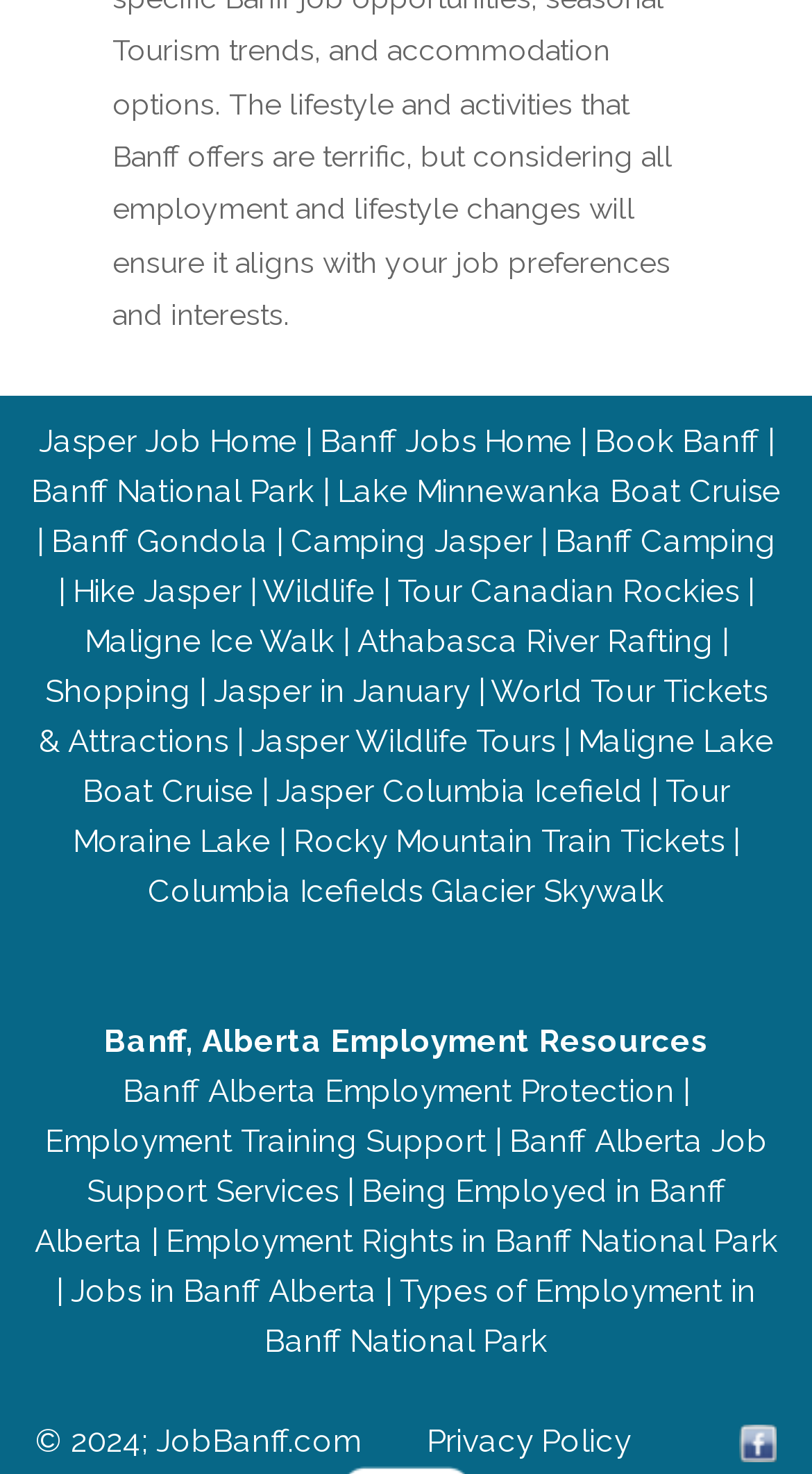How many links are there on the webpage?
Please provide a single word or phrase as the answer based on the screenshot.

35